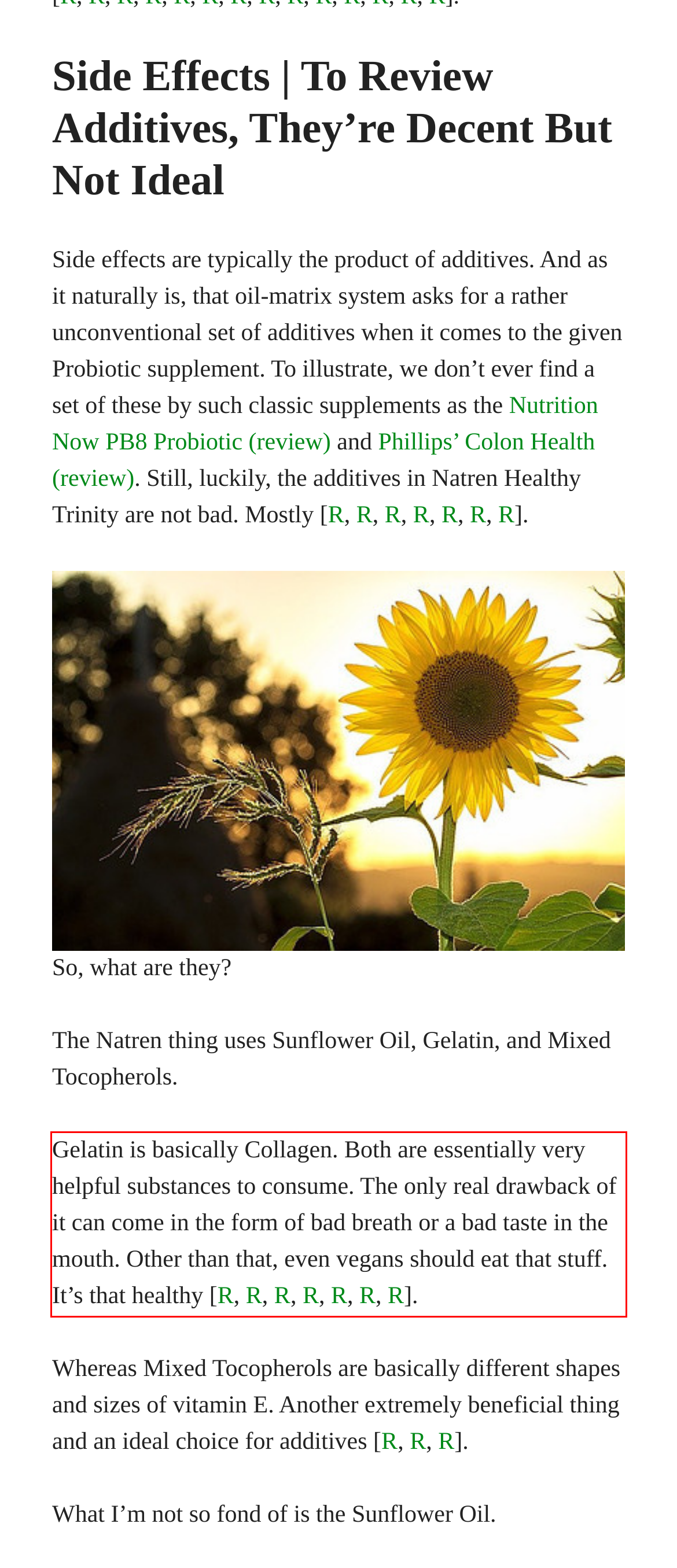Look at the webpage screenshot and recognize the text inside the red bounding box.

Gelatin is basically Collagen. Both are essentially very helpful substances to consume. The only real drawback of it can come in the form of bad breath or a bad taste in the mouth. Other than that, even vegans should eat that stuff. It’s that healthy [R, R, R, R, R, R, R].